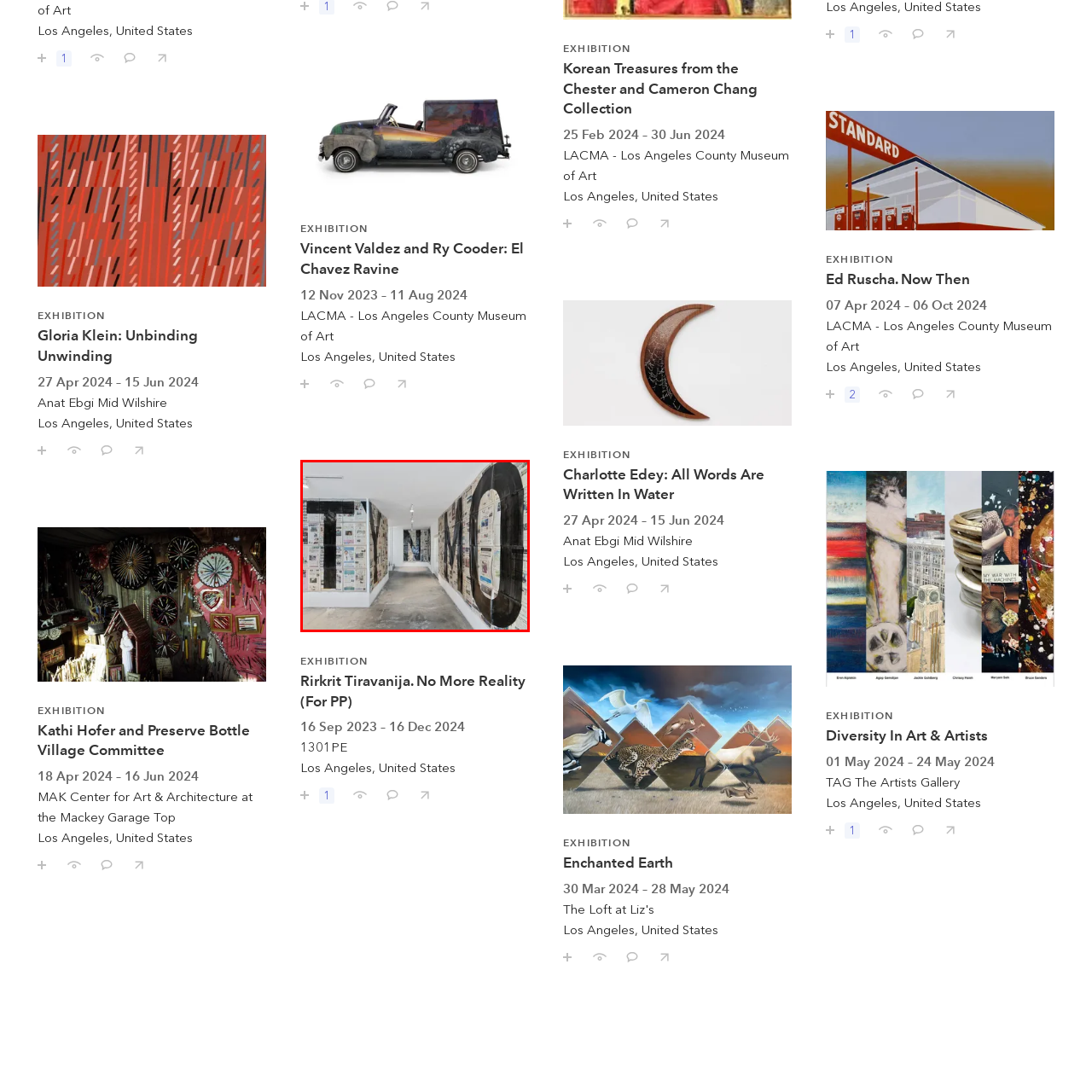Write a comprehensive caption detailing the image within the red boundary.

The image depicts an artistic installation featuring large, bold letters "TYNO" prominently displayed on the walls of a gallery space. The letters are made from a mix of black paint and newspaper clippings, creating a striking visual contrast against the white walls. The installation suggests a commentary on media or communication, with the layered newspapers serving as a backdrop that might reference the dissemination of information or societal narratives. The gallery itself appears bright and minimalist, allowing the artwork to take center stage. Light fixtures above highlight the installation, illuminating the textures and details of the newspapers. This piece is part of the exhibition "Rirkrit Tiravanija. No More Reality (For PP)," which runs from September 16, 2023, to December 16, 2024, at 1301PE in Los Angeles.